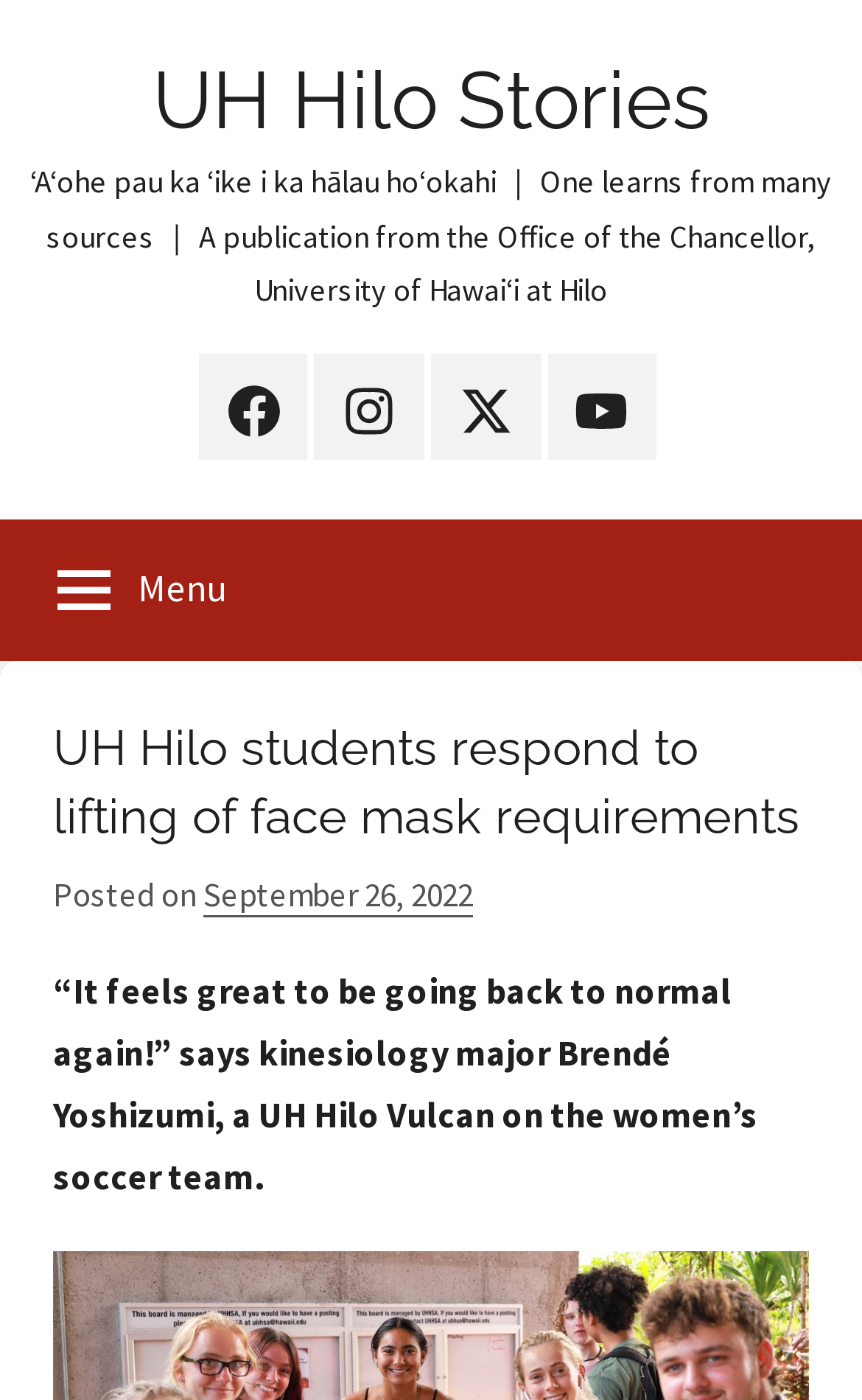What is the date of the post?
Refer to the image and provide a one-word or short phrase answer.

September 26, 2022